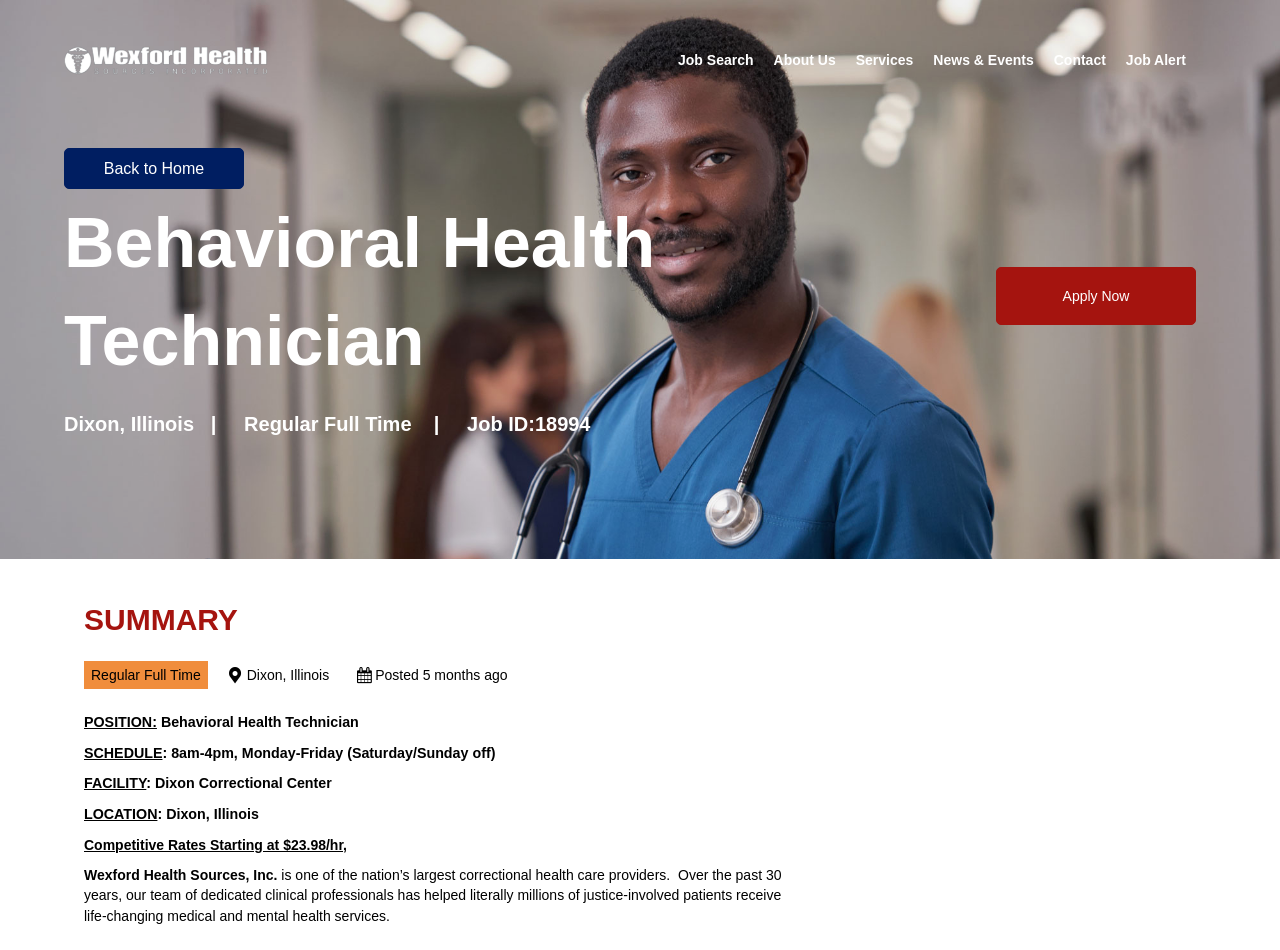Determine the main heading text of the webpage.

Behavioral Health Technician